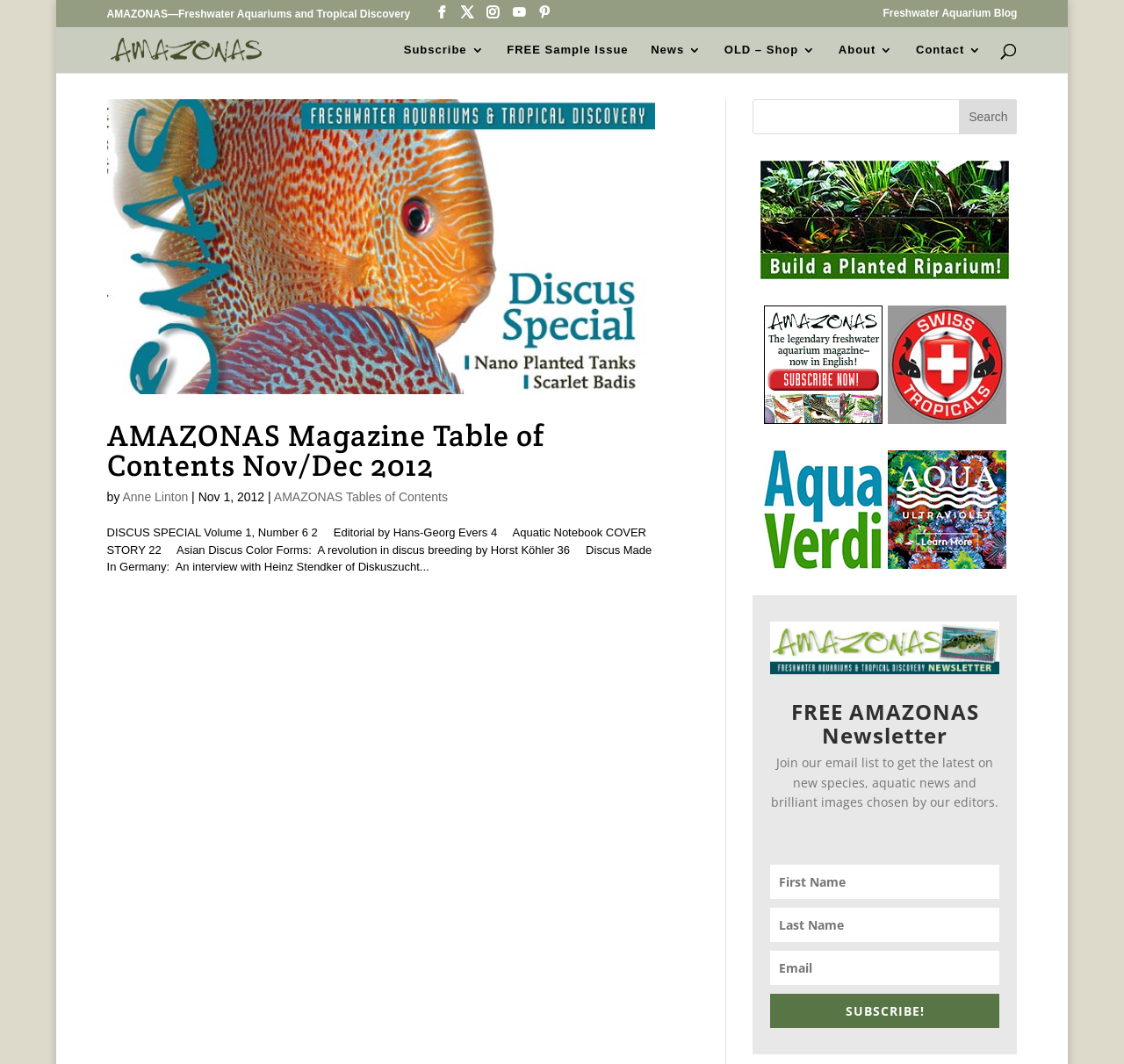What is the purpose of the search box?
Utilize the image to construct a detailed and well-explained answer.

I found the answer by looking at the search box, which has a placeholder text 'Search for:' and it is located above the article section, suggesting that it is used to search for articles.